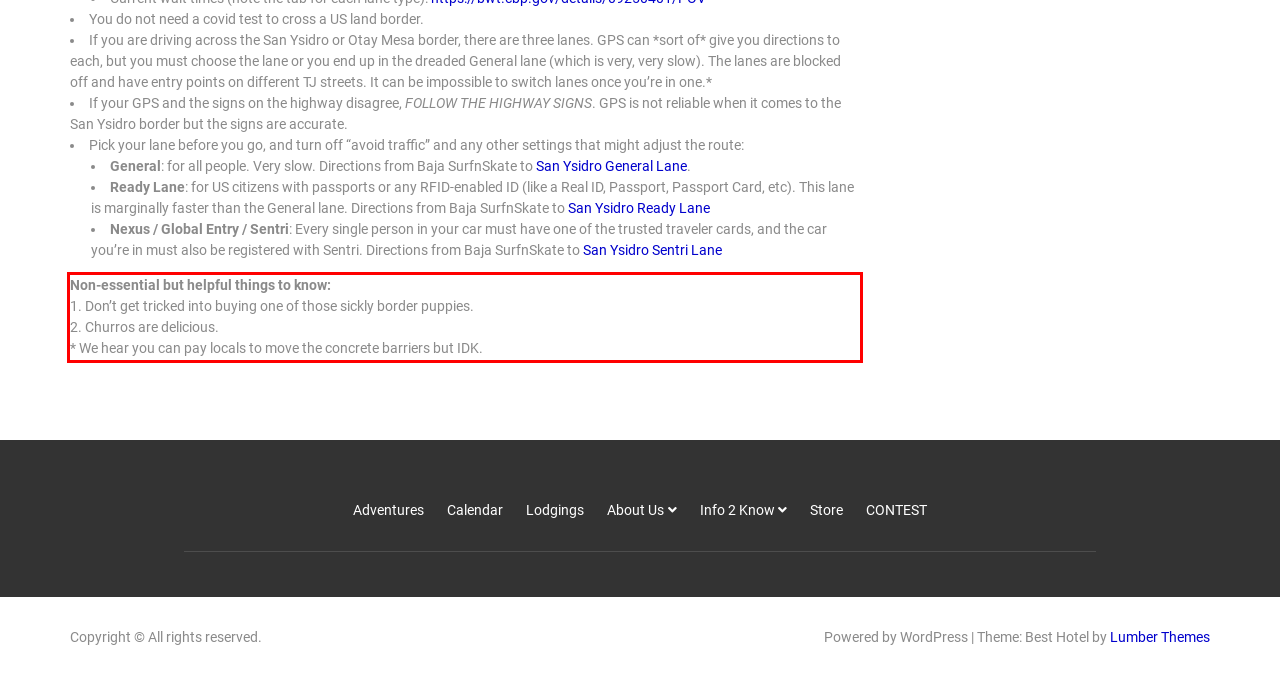You have a screenshot of a webpage with a red bounding box. Identify and extract the text content located inside the red bounding box.

Non-essential but helpful things to know: 1. Don’t get tricked into buying one of those sickly border puppies. 2. Churros are delicious. * We hear you can pay locals to move the concrete barriers but IDK.